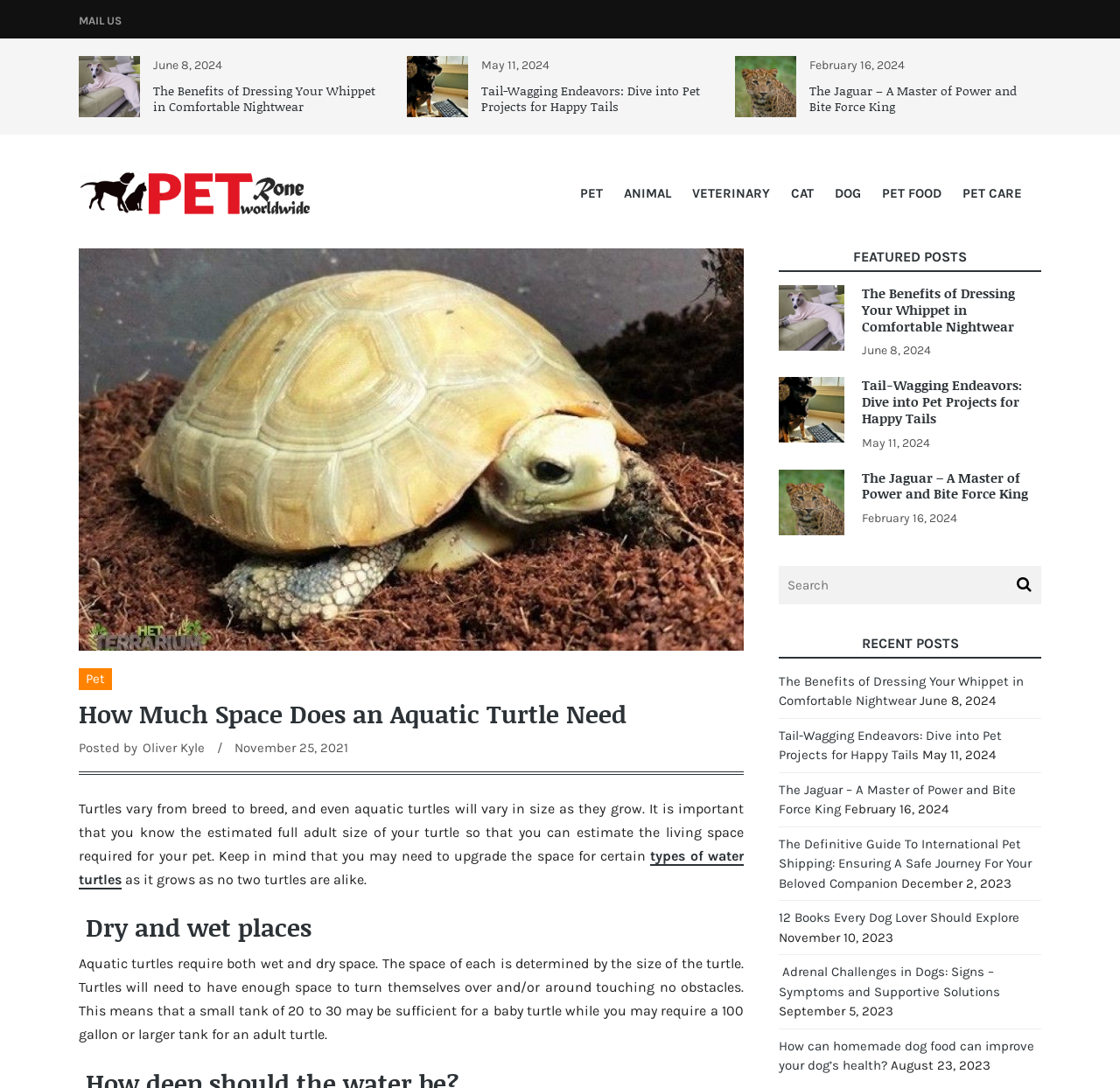Locate the bounding box coordinates of the clickable element to fulfill the following instruction: "Click on the 'PET' link". Provide the coordinates as four float numbers between 0 and 1 in the format [left, top, right, bottom].

[0.509, 0.164, 0.548, 0.191]